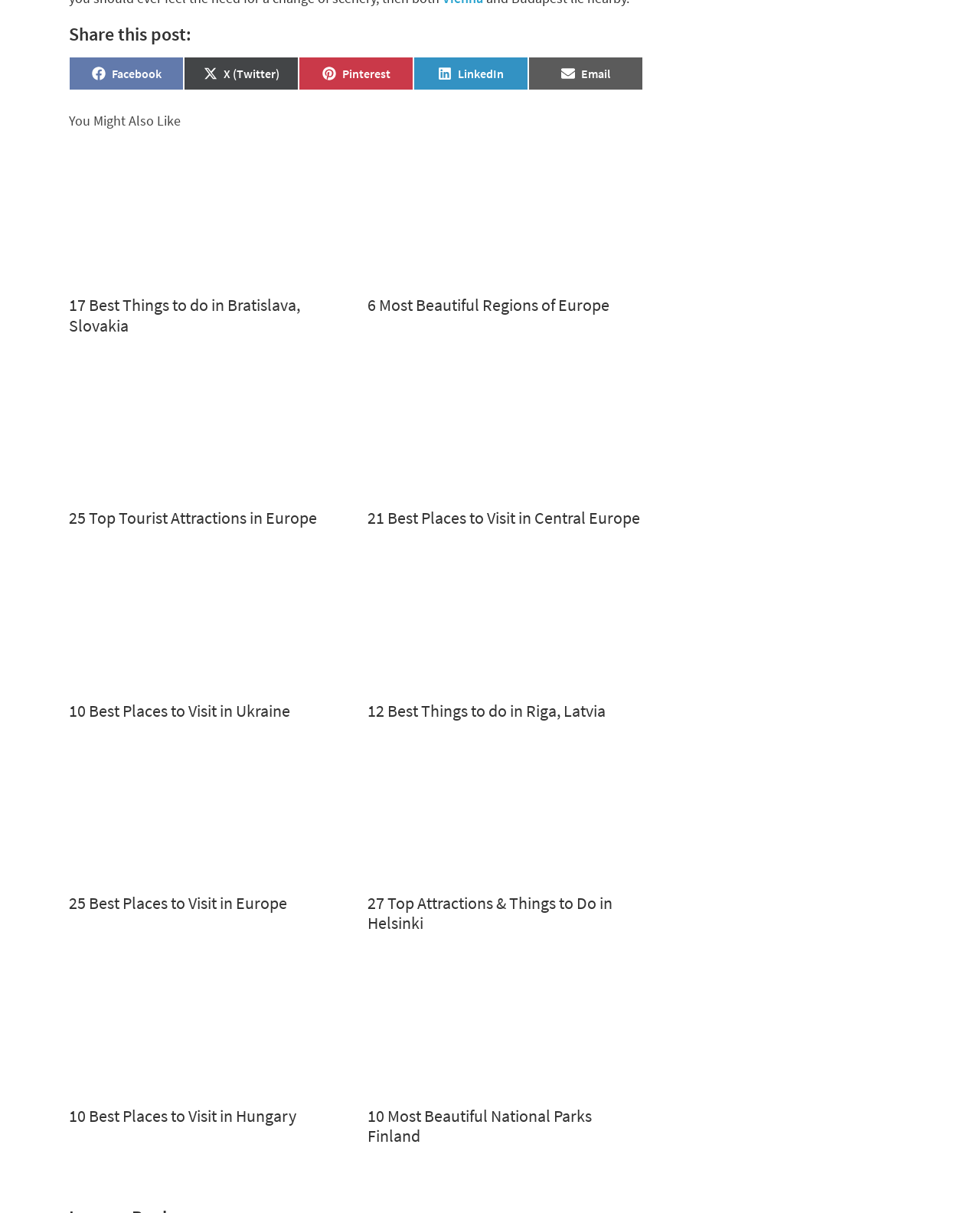Provide a single word or phrase answer to the question: 
What is the purpose of the section at the bottom of the webpage?

Reader Interactions